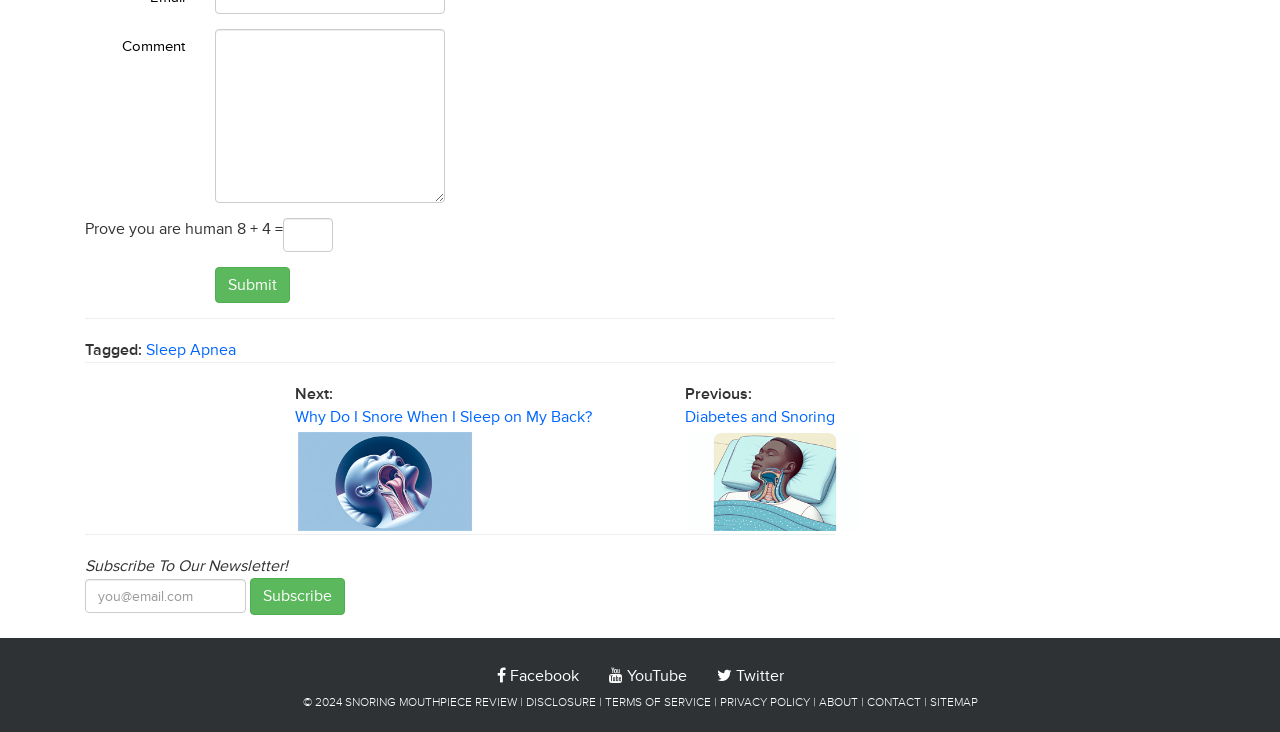Please identify the bounding box coordinates of the element on the webpage that should be clicked to follow this instruction: "Enter a comment". The bounding box coordinates should be given as four float numbers between 0 and 1, formatted as [left, top, right, bottom].

[0.168, 0.039, 0.348, 0.277]